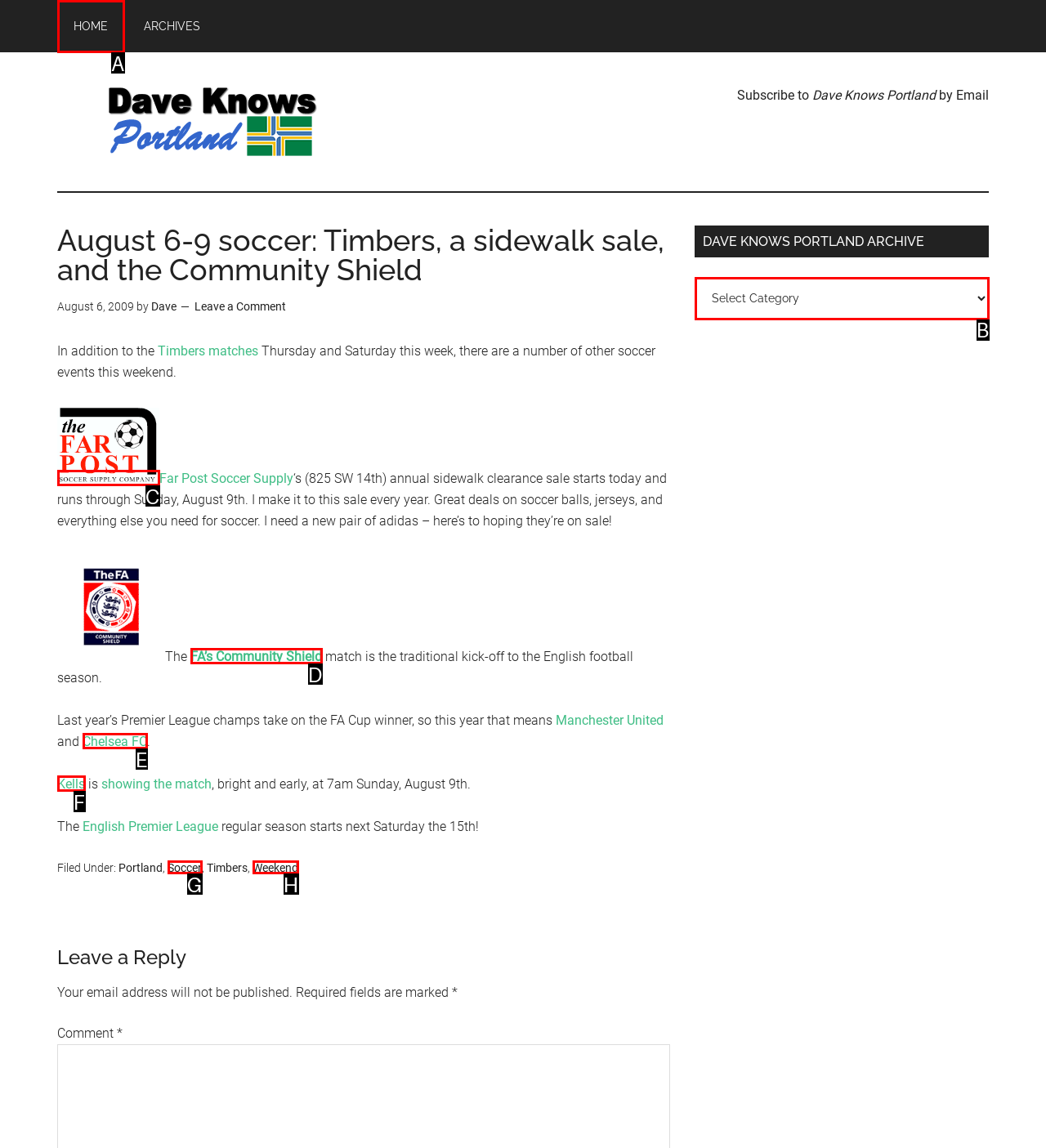Given the instruction: Click on HOME, which HTML element should you click on?
Answer with the letter that corresponds to the correct option from the choices available.

A